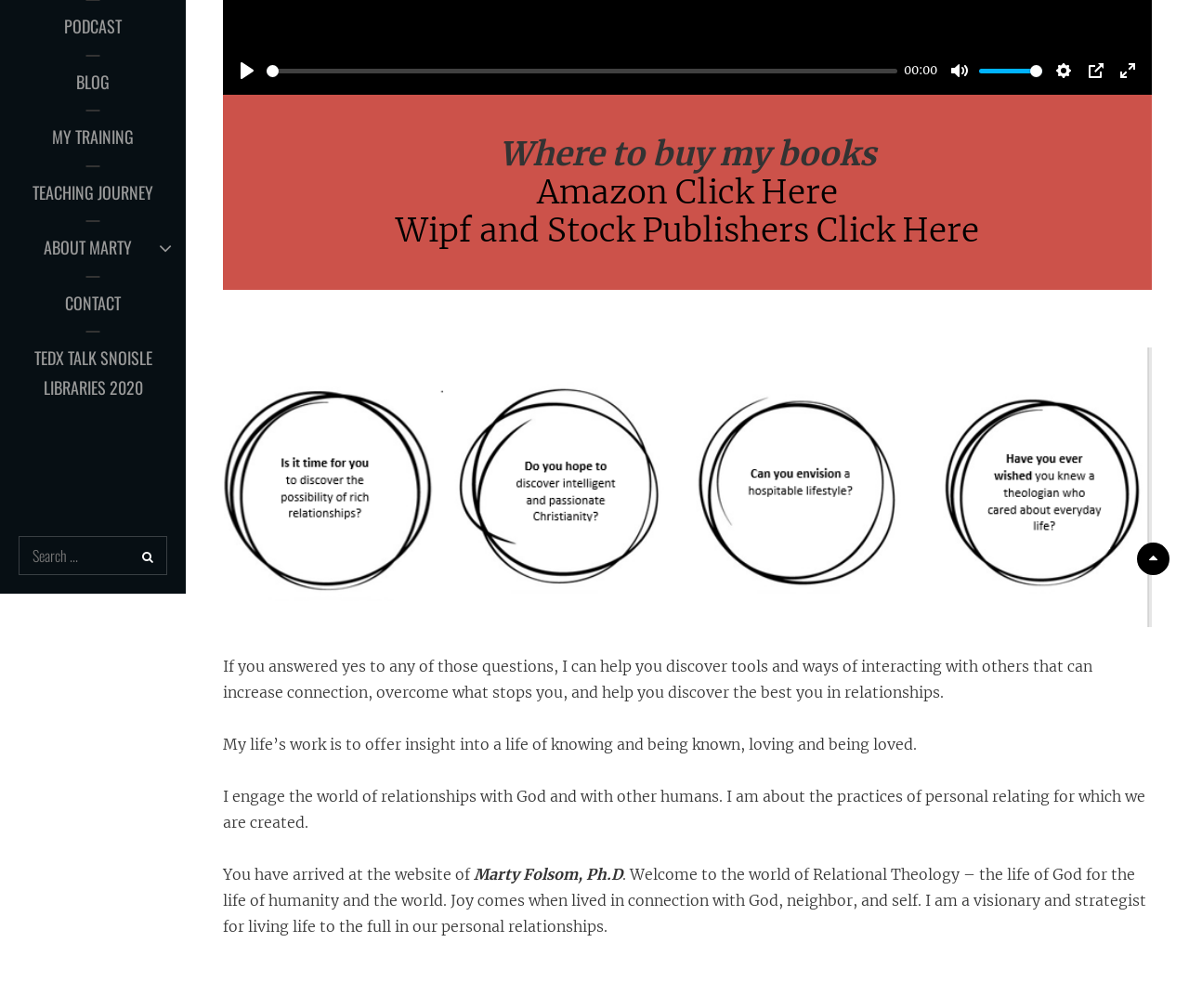Determine the bounding box for the HTML element described here: "Amazon Click Here". The coordinates should be given as [left, top, right, bottom] with each number being a float between 0 and 1.

[0.452, 0.17, 0.705, 0.211]